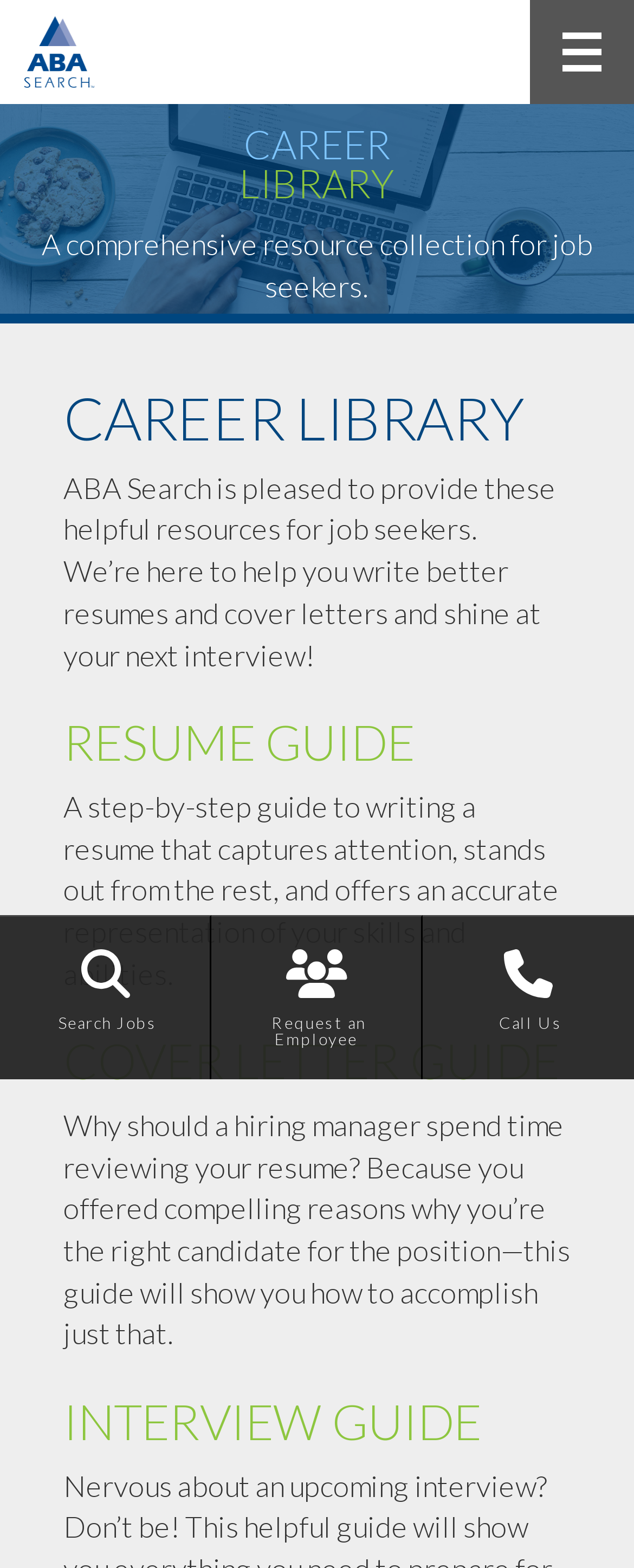What are the three guides provided by the Career Library?
Refer to the image and offer an in-depth and detailed answer to the question.

The Career Library provides three guides for job seekers, which are the Resume Guide, Cover Letter Guide, and Interview Guide, as indicated by the headings and links on the webpage.